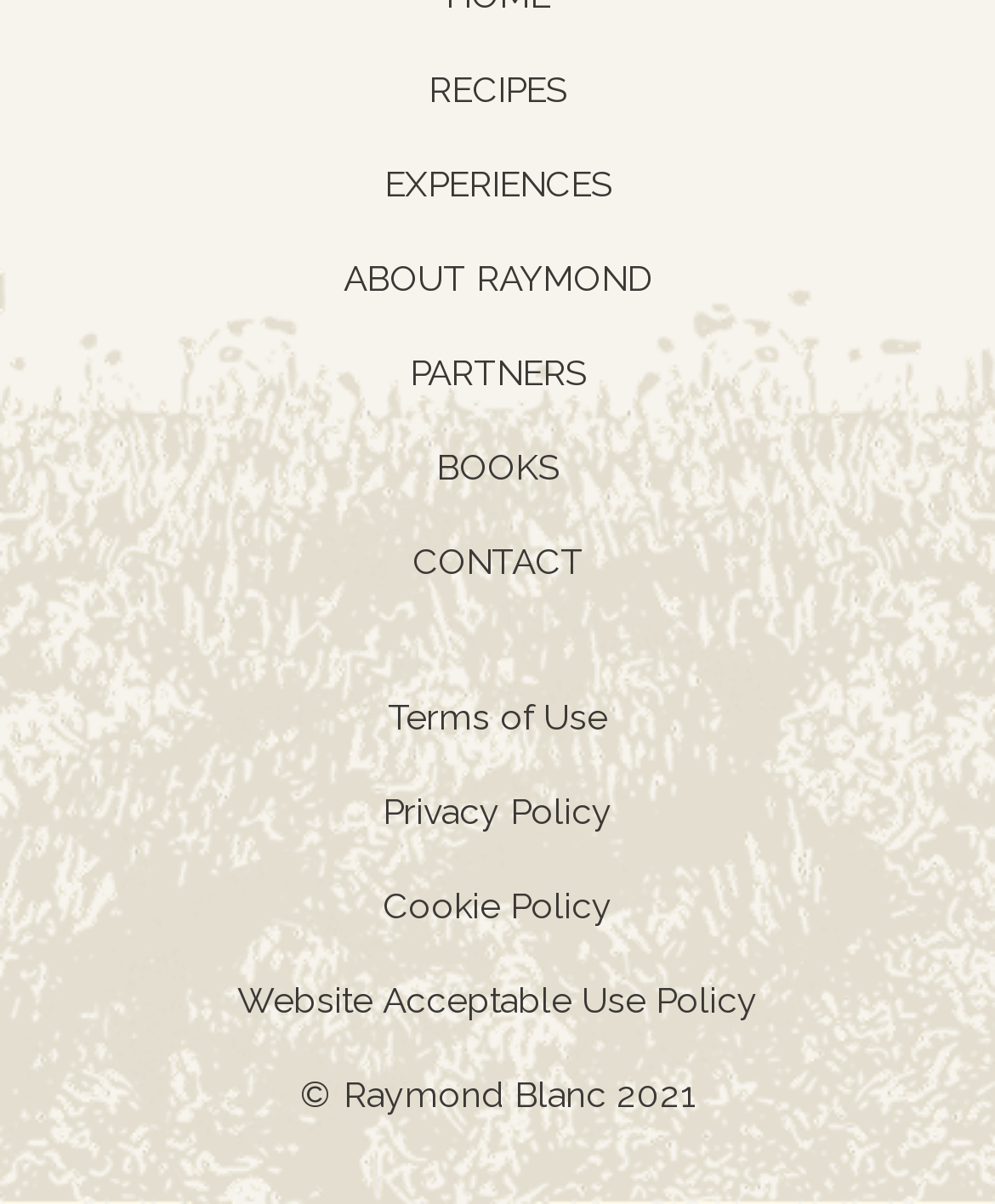Identify the bounding box coordinates of the section to be clicked to complete the task described by the following instruction: "learn about Raymond Blanc". The coordinates should be four float numbers between 0 and 1, formatted as [left, top, right, bottom].

[0.038, 0.192, 0.962, 0.27]